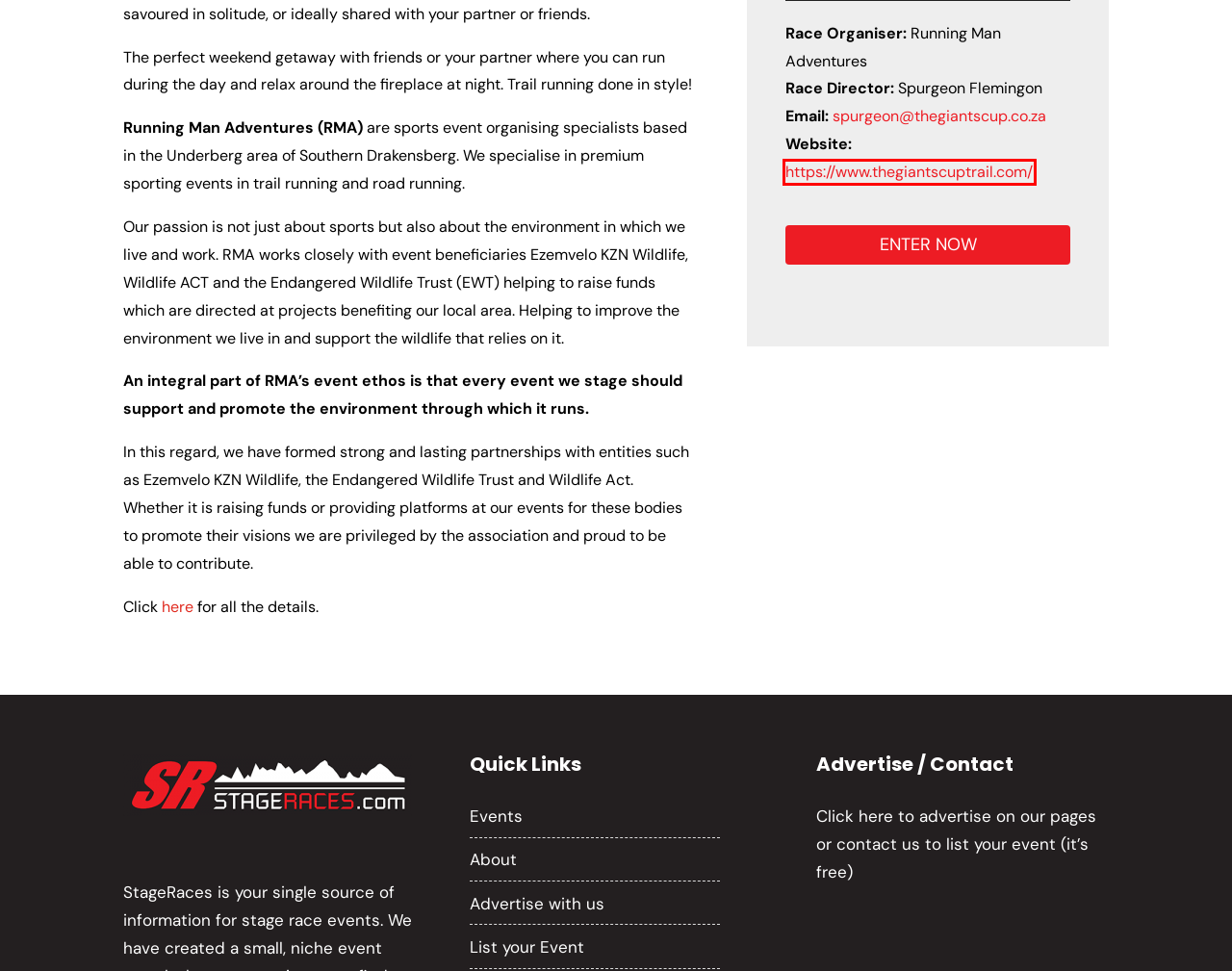You are given a screenshot of a webpage with a red rectangle bounding box around an element. Choose the best webpage description that matches the page after clicking the element in the bounding box. Here are the candidates:
A. GlobalLimits São Tomé - The Hemisphere Crossing - as listed in StageRaces.com
B. About us - StageRaces.com
C. Log In ‹ StageRaces.com — WordPress
D. List your Event - StageRaces.com
E. The Giant's Cup Trail
F. Newsletter - StageRaces.com
G. International Stage Race Event Listings - StageRaces.com
H. Advertise with us - StageRaces.com

E